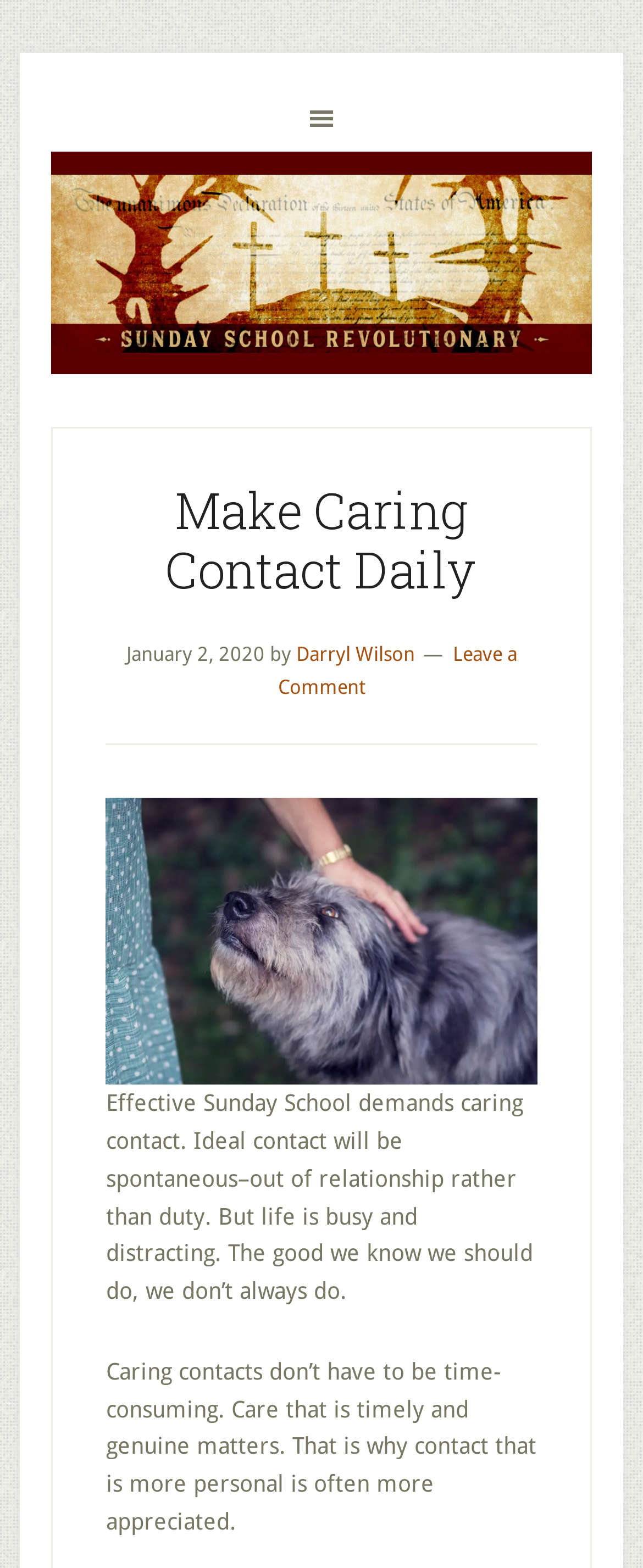What is the date of the article?
Examine the image and give a concise answer in one word or a short phrase.

January 2, 2020